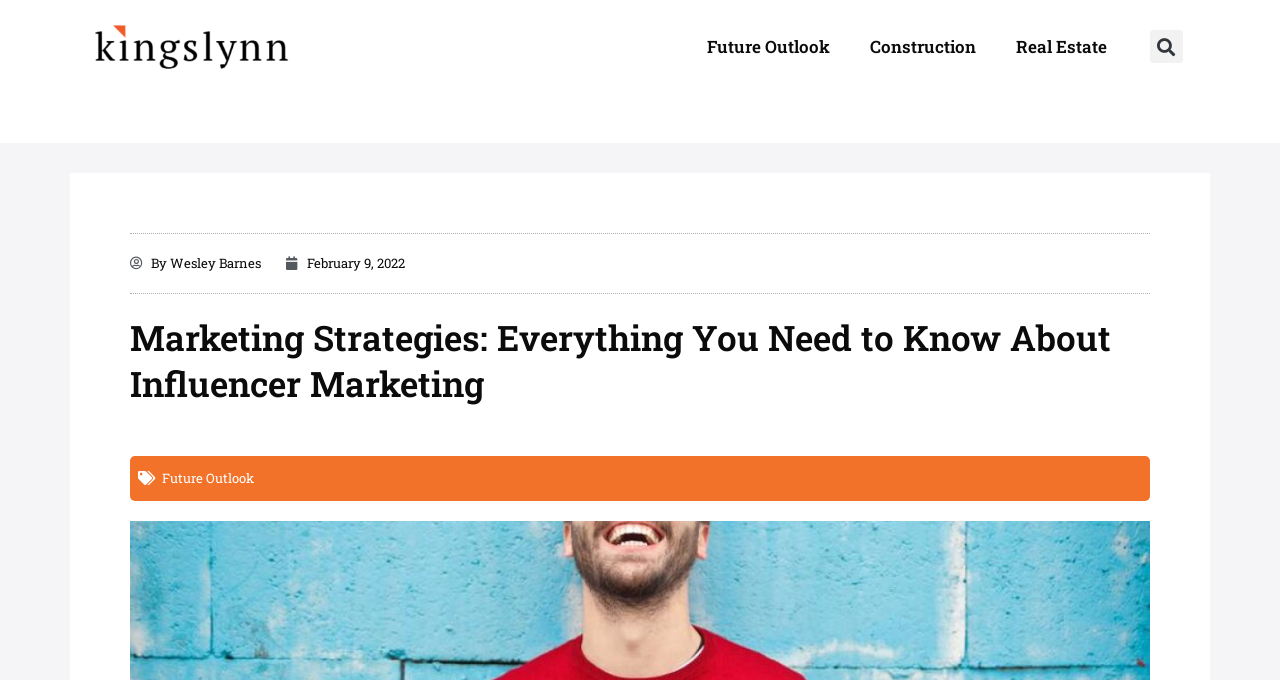Please find the bounding box coordinates for the clickable element needed to perform this instruction: "view the article published on February 9, 2022".

[0.223, 0.366, 0.316, 0.409]